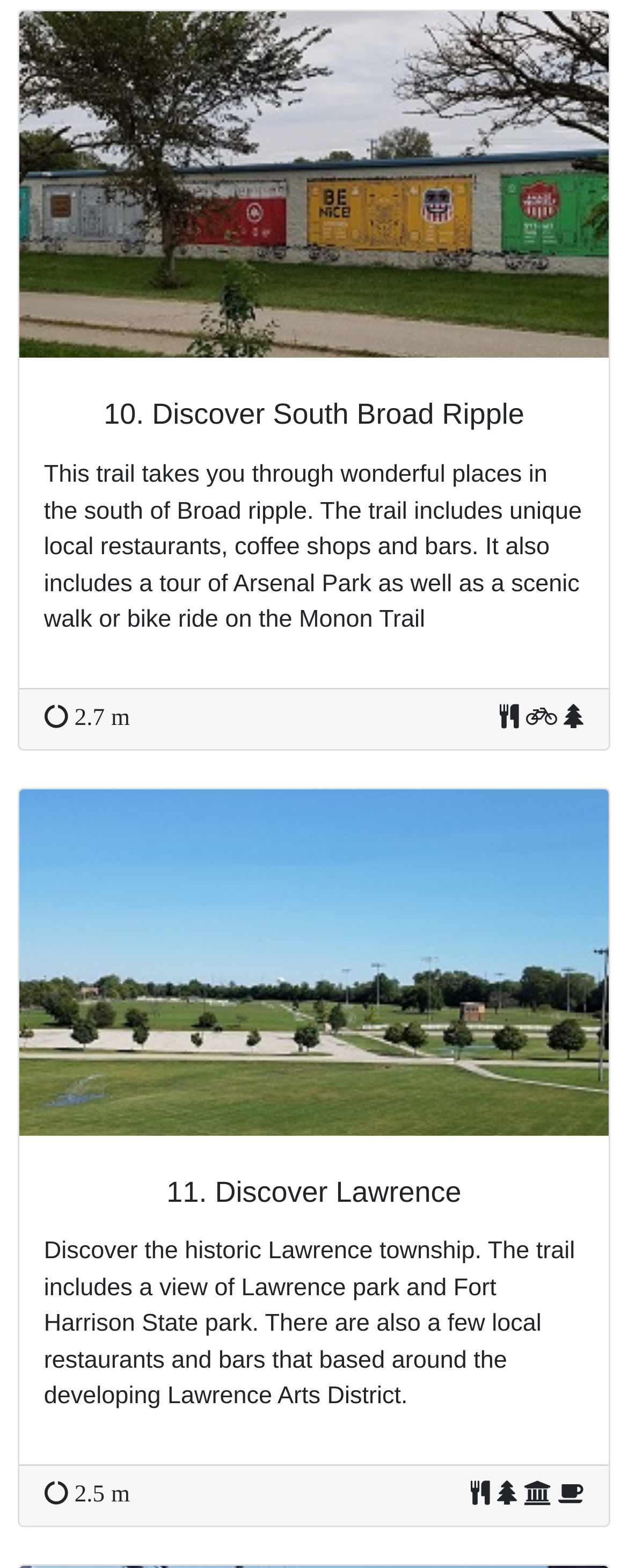Refer to the screenshot and give an in-depth answer to this question: What type of image is shown at the top of the webpage?

The image at the top of the webpage appears to be a scenic image of the Monon Trail, based on the OCR text and bounding box coordinates.